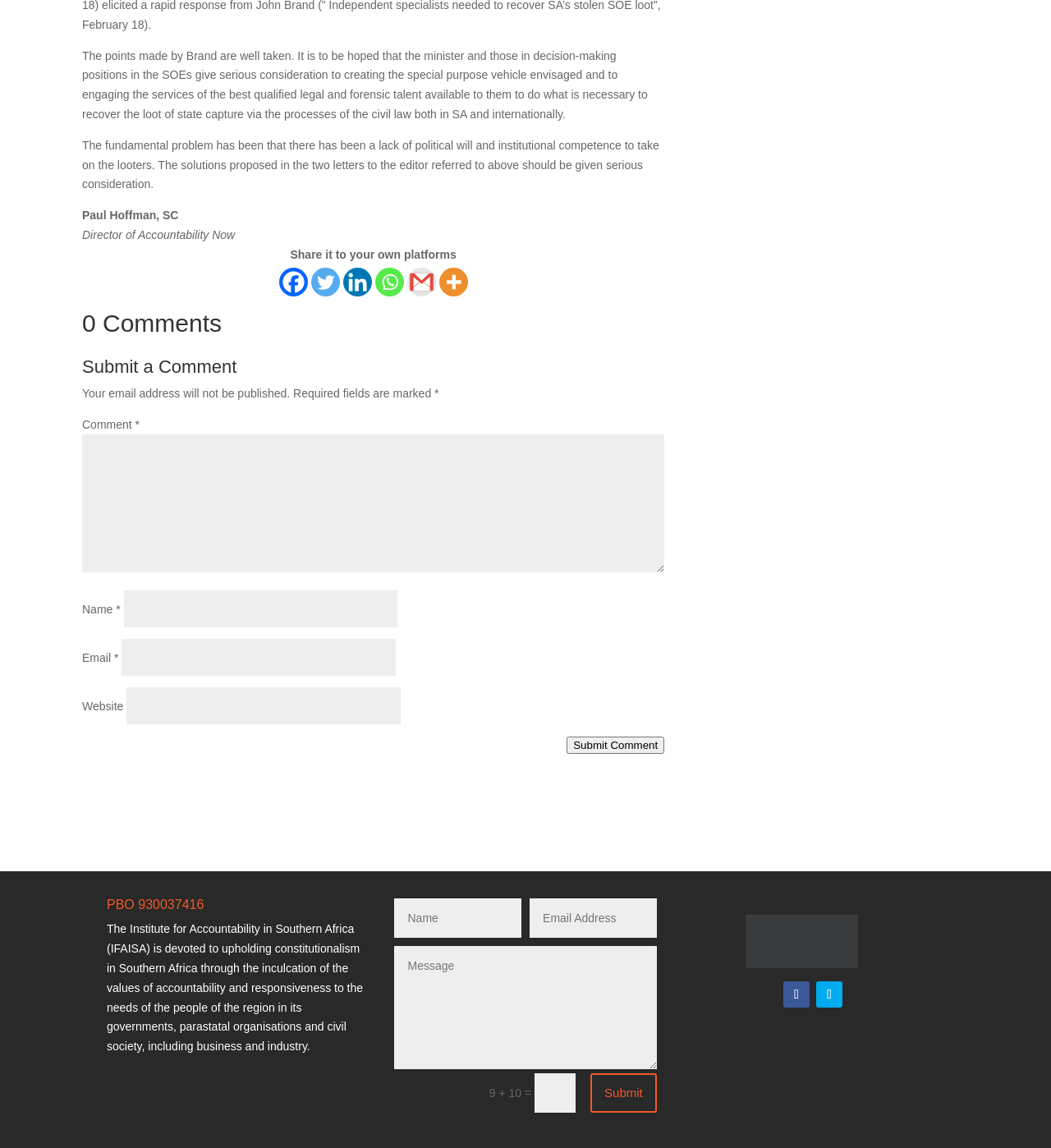What is the author of the article?
Examine the screenshot and reply with a single word or phrase.

Paul Hoffman, SC